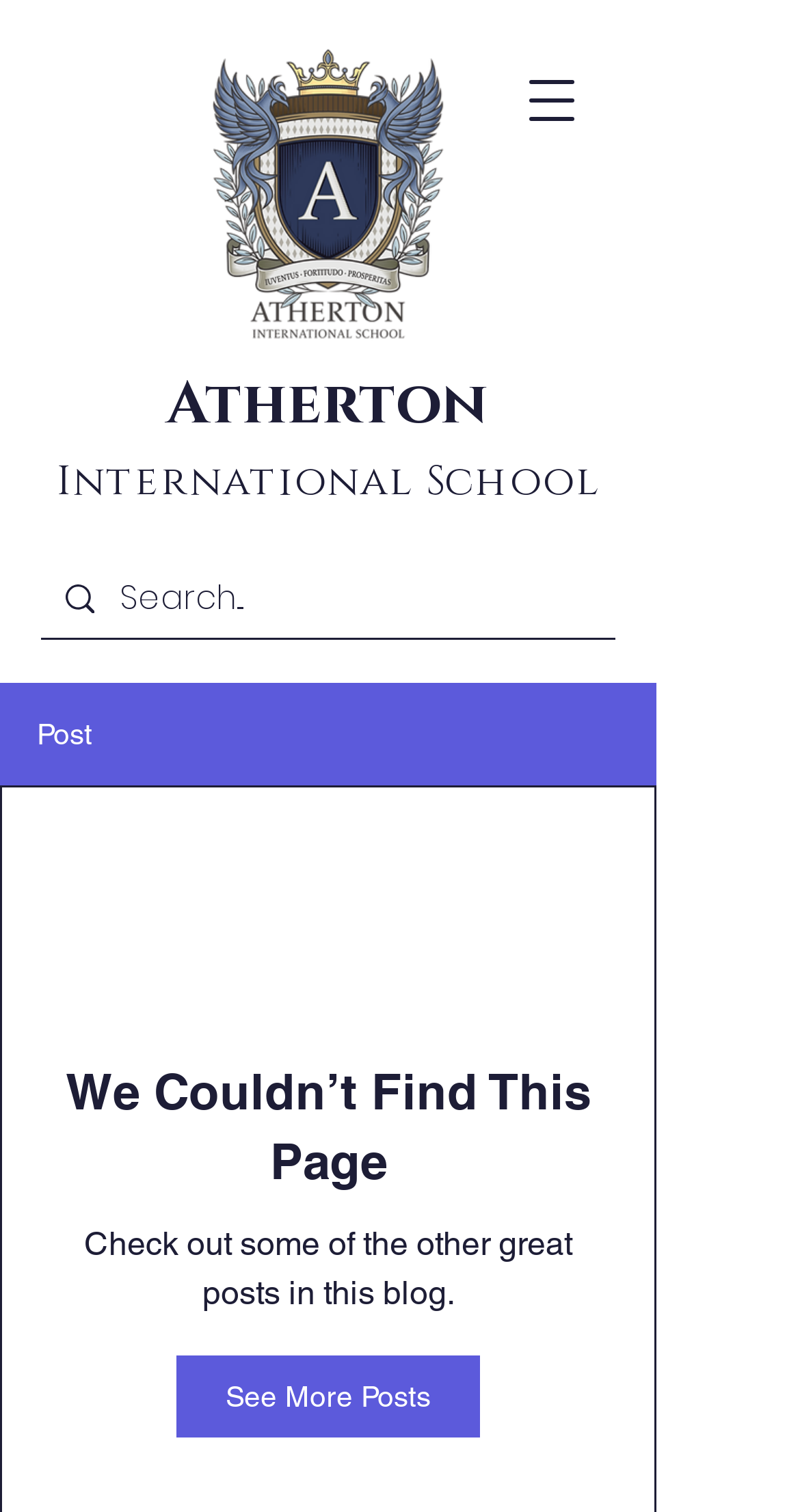Where can I find more posts?
Answer with a single word or phrase by referring to the visual content.

See More Posts link